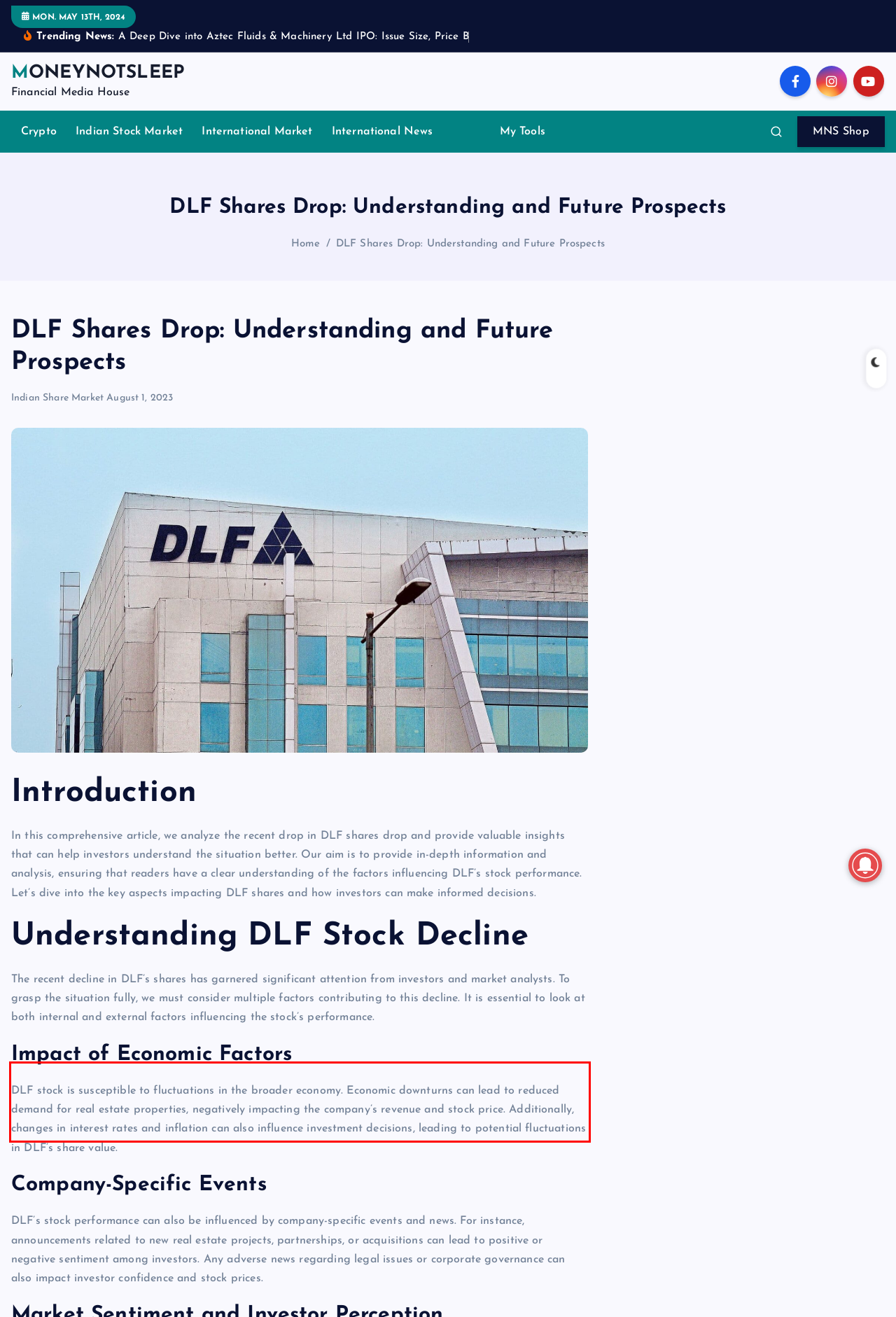You are given a screenshot showing a webpage with a red bounding box. Perform OCR to capture the text within the red bounding box.

DLF stock is susceptible to fluctuations in the broader economy. Economic downturns can lead to reduced demand for real estate properties, negatively impacting the company’s revenue and stock price. Additionally, changes in interest rates and inflation can also influence investment decisions, leading to potential fluctuations in DLF’s share value.